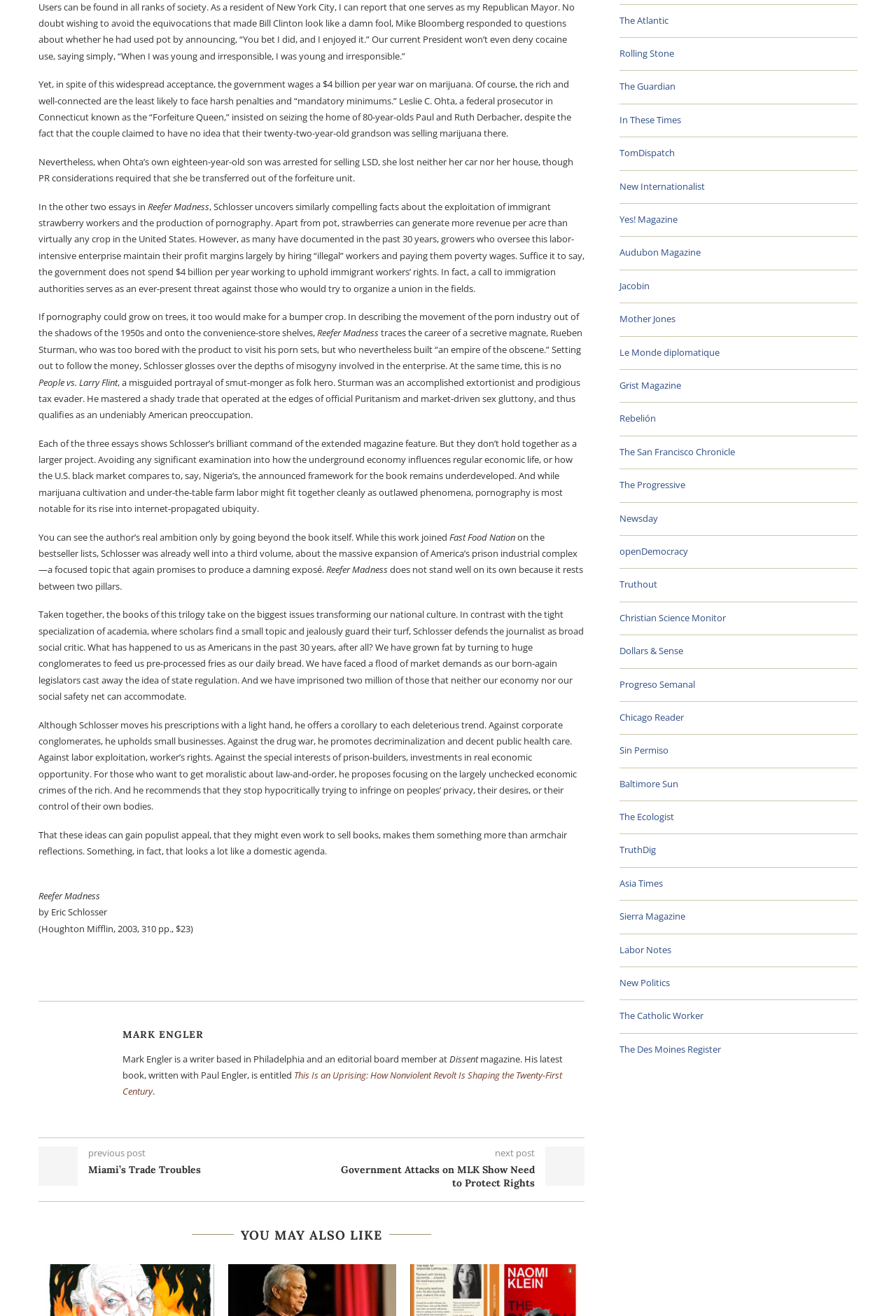Please specify the bounding box coordinates of the clickable region to carry out the following instruction: "read the article by Eric Schlosser". The coordinates should be four float numbers between 0 and 1, in the format [left, top, right, bottom].

[0.043, 0.676, 0.112, 0.685]